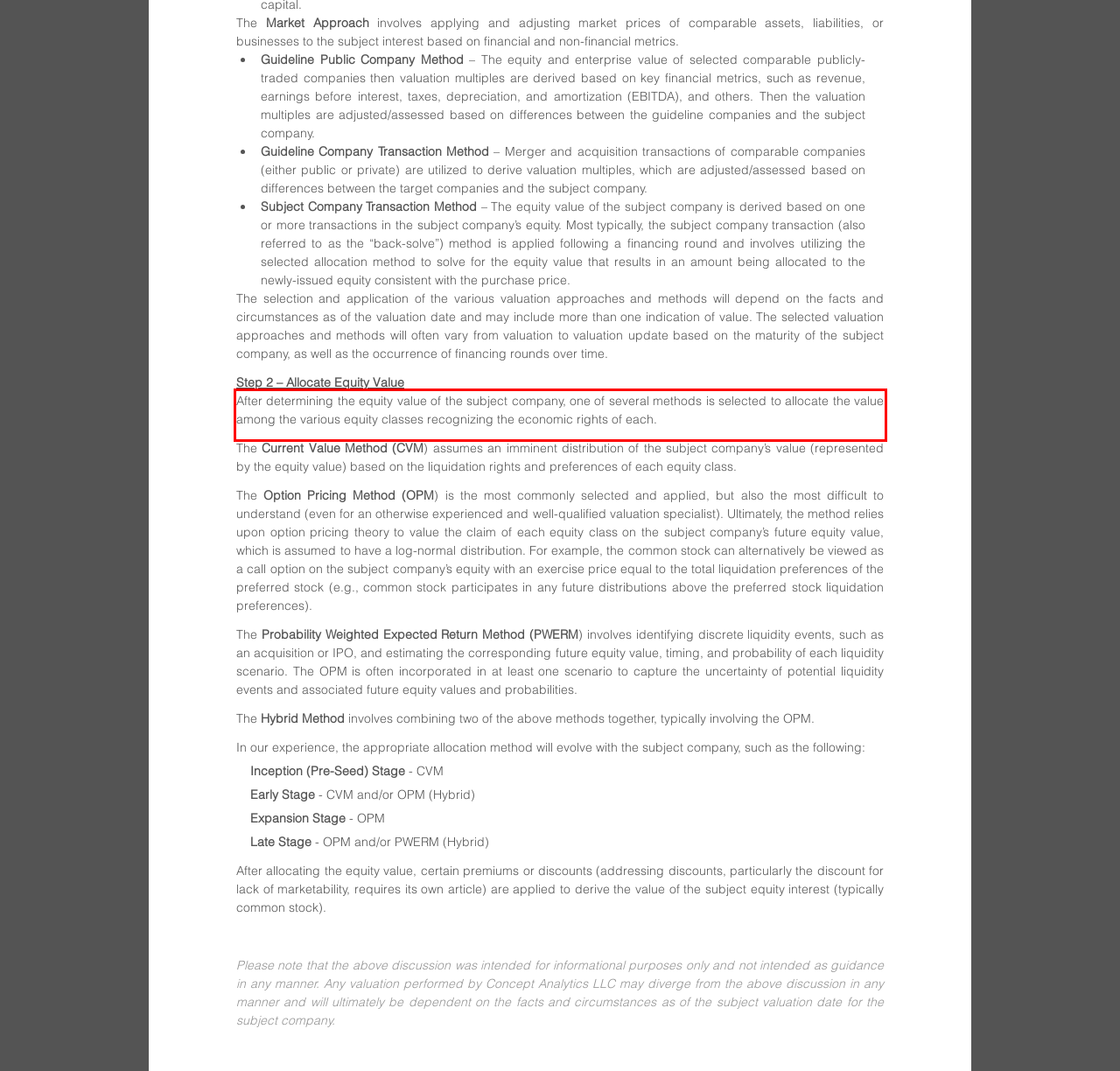Within the screenshot of the webpage, there is a red rectangle. Please recognize and generate the text content inside this red bounding box.

After determining the equity value of the subject company, one of several methods is selected to allocate the value among the various equity classes recognizing the economic rights of each.